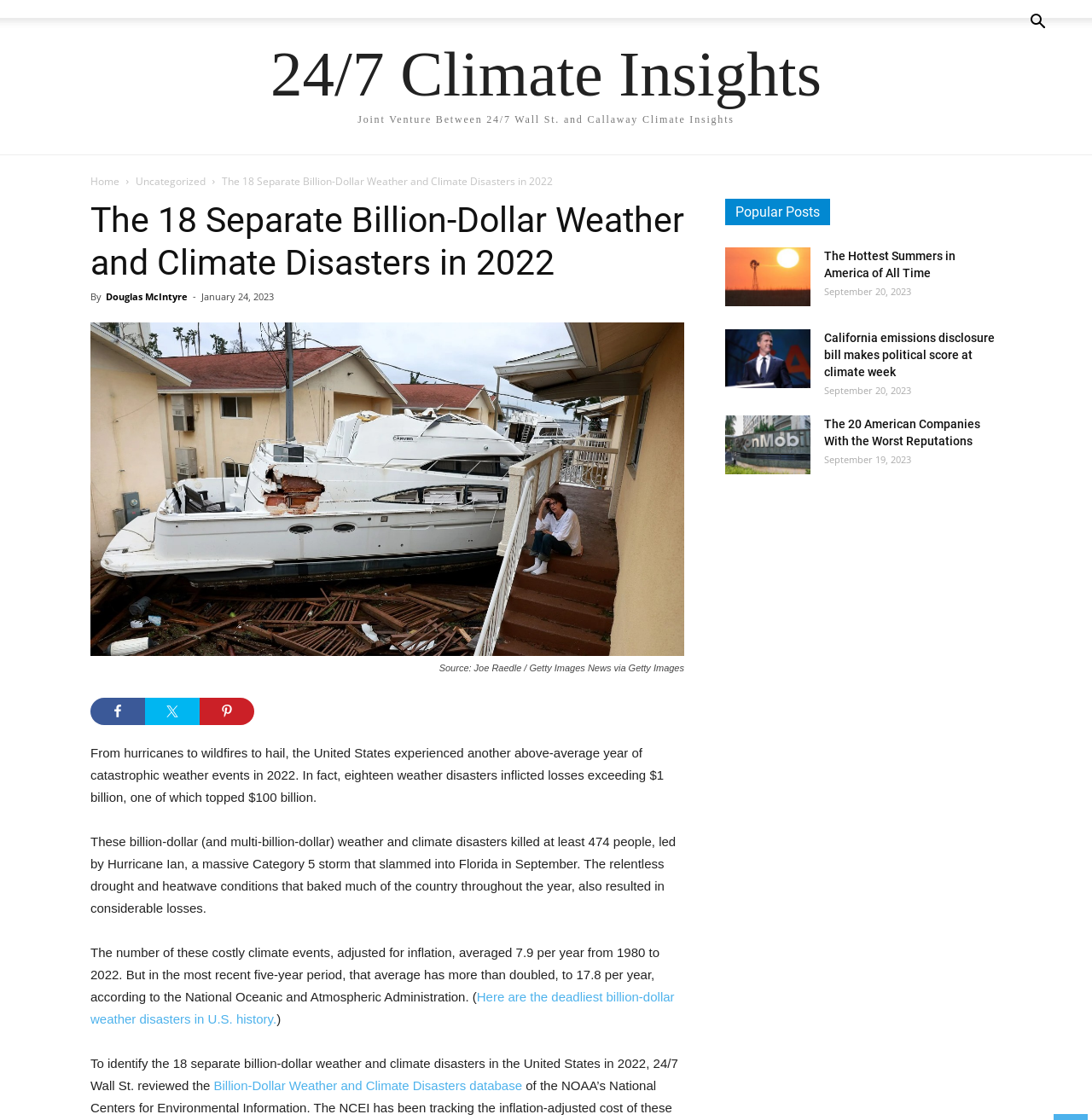Please pinpoint the bounding box coordinates for the region I should click to adhere to this instruction: "Check the 'Billion-Dollar Weather and Climate Disasters database'".

[0.196, 0.963, 0.478, 0.975]